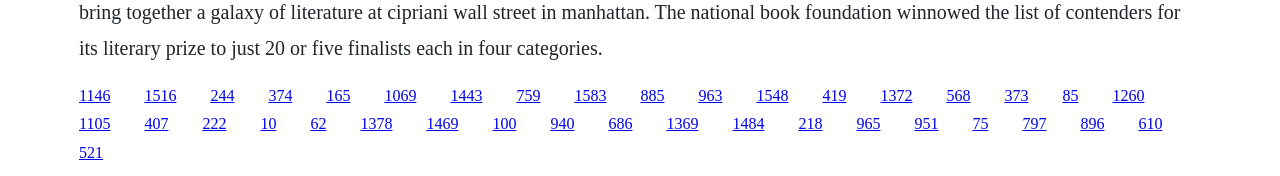Identify the bounding box coordinates of the area that should be clicked in order to complete the given instruction: "go to the tenth link". The bounding box coordinates should be four float numbers between 0 and 1, i.e., [left, top, right, bottom].

[0.403, 0.492, 0.422, 0.589]